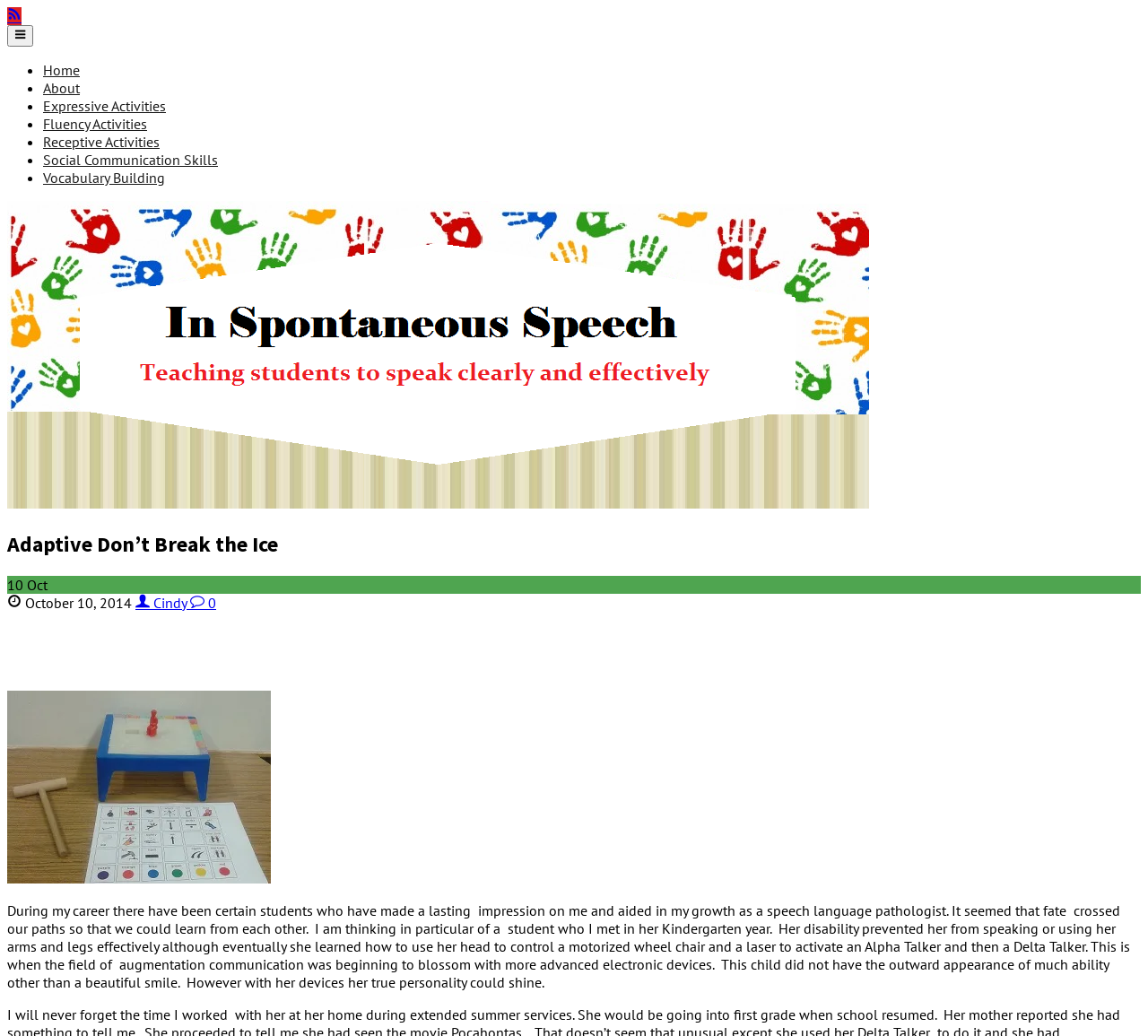Determine the bounding box coordinates of the clickable element necessary to fulfill the instruction: "Click on the 'About' link". Provide the coordinates as four float numbers within the 0 to 1 range, i.e., [left, top, right, bottom].

[0.038, 0.076, 0.07, 0.094]